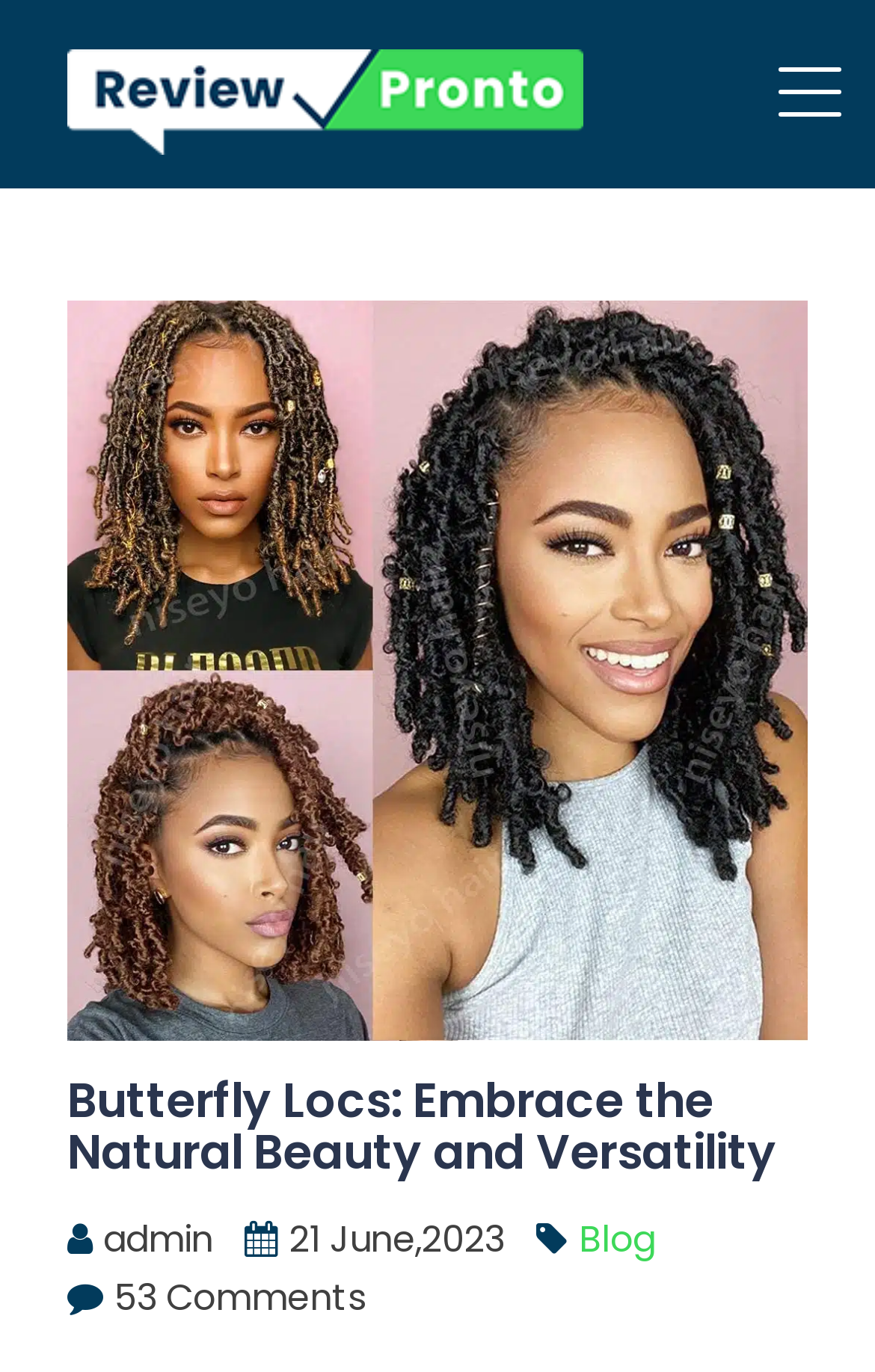Please respond to the question using a single word or phrase:
What is the category of this blog post?

Blog